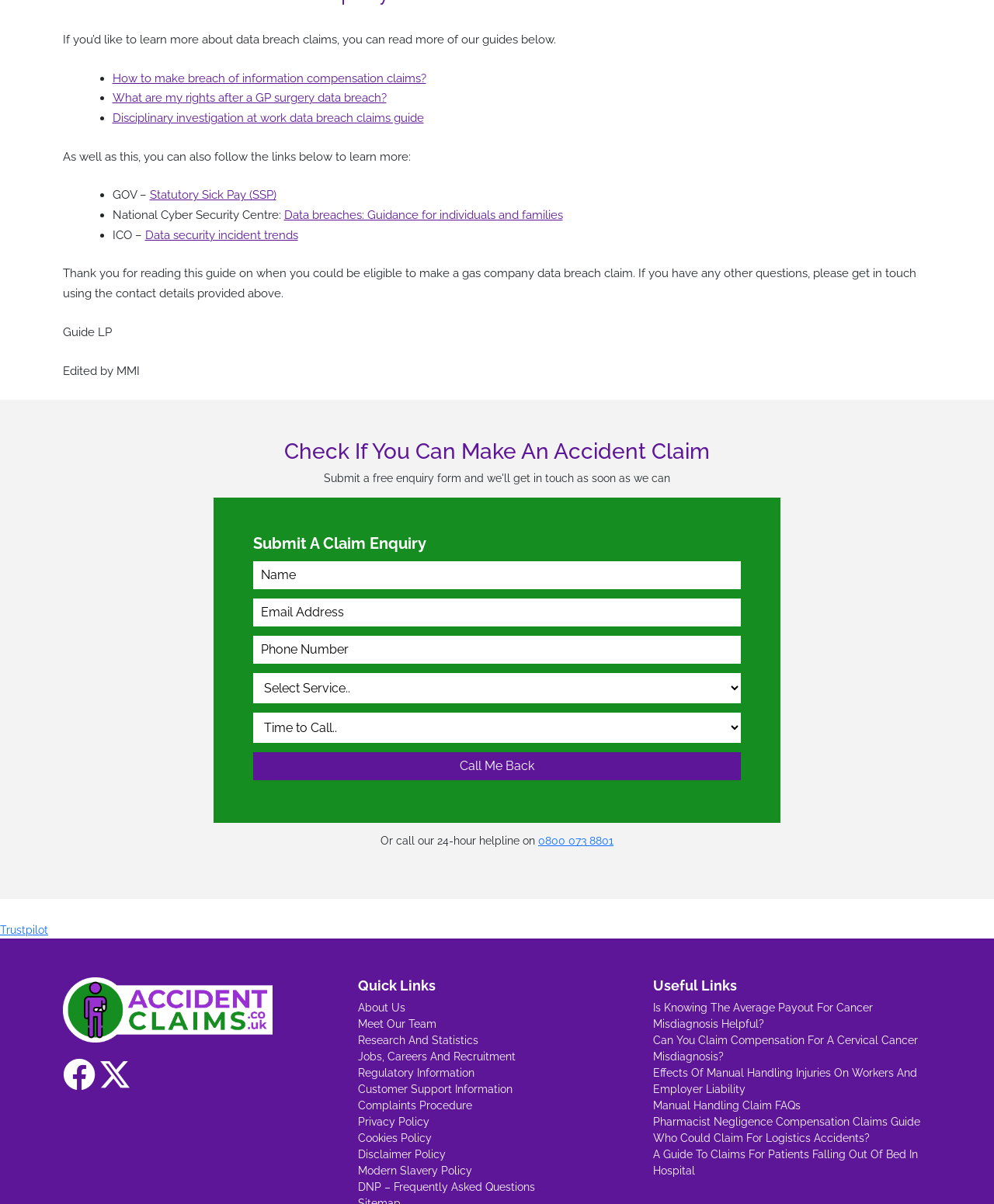Find and specify the bounding box coordinates that correspond to the clickable region for the instruction: "Check if you can make an accident claim".

[0.063, 0.364, 0.937, 0.386]